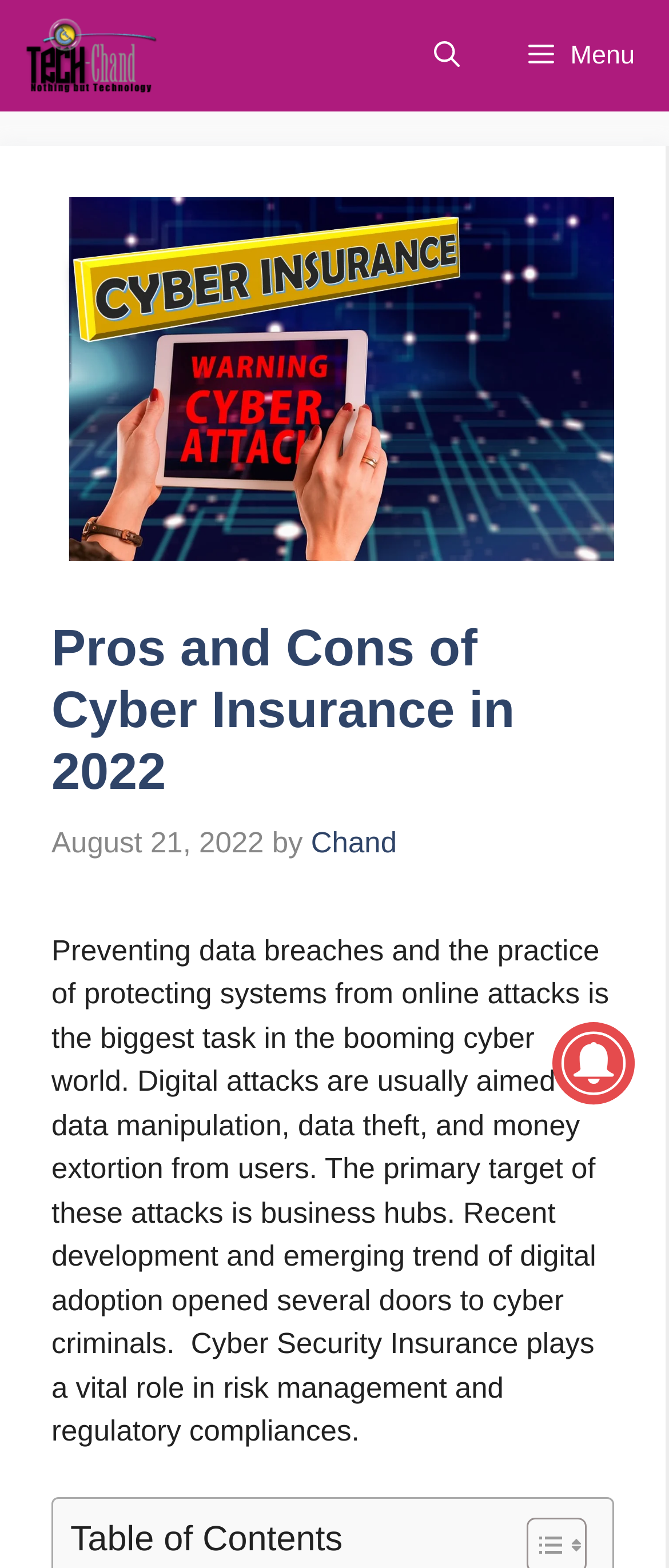What is the date of the article?
Examine the image and give a concise answer in one word or a short phrase.

August 21, 2022